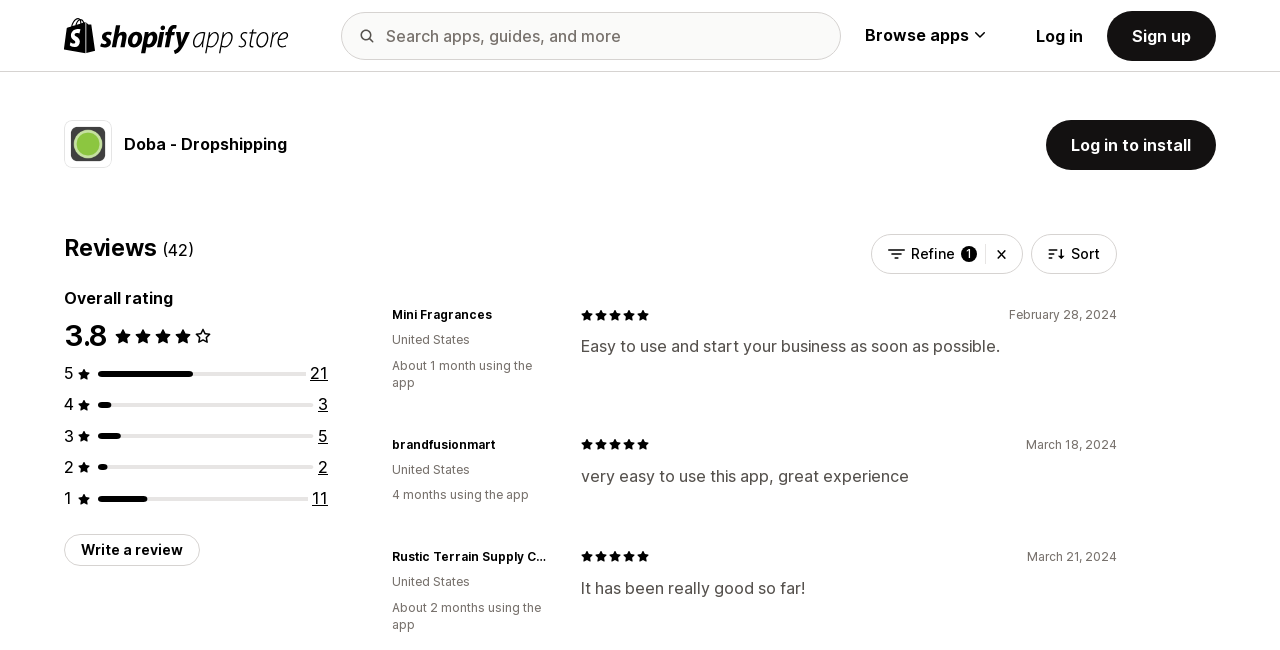Using the webpage screenshot, locate the HTML element that fits the following description and provide its bounding box: "aria-label="Shopify App Store logo"".

[0.05, 0.027, 0.226, 0.082]